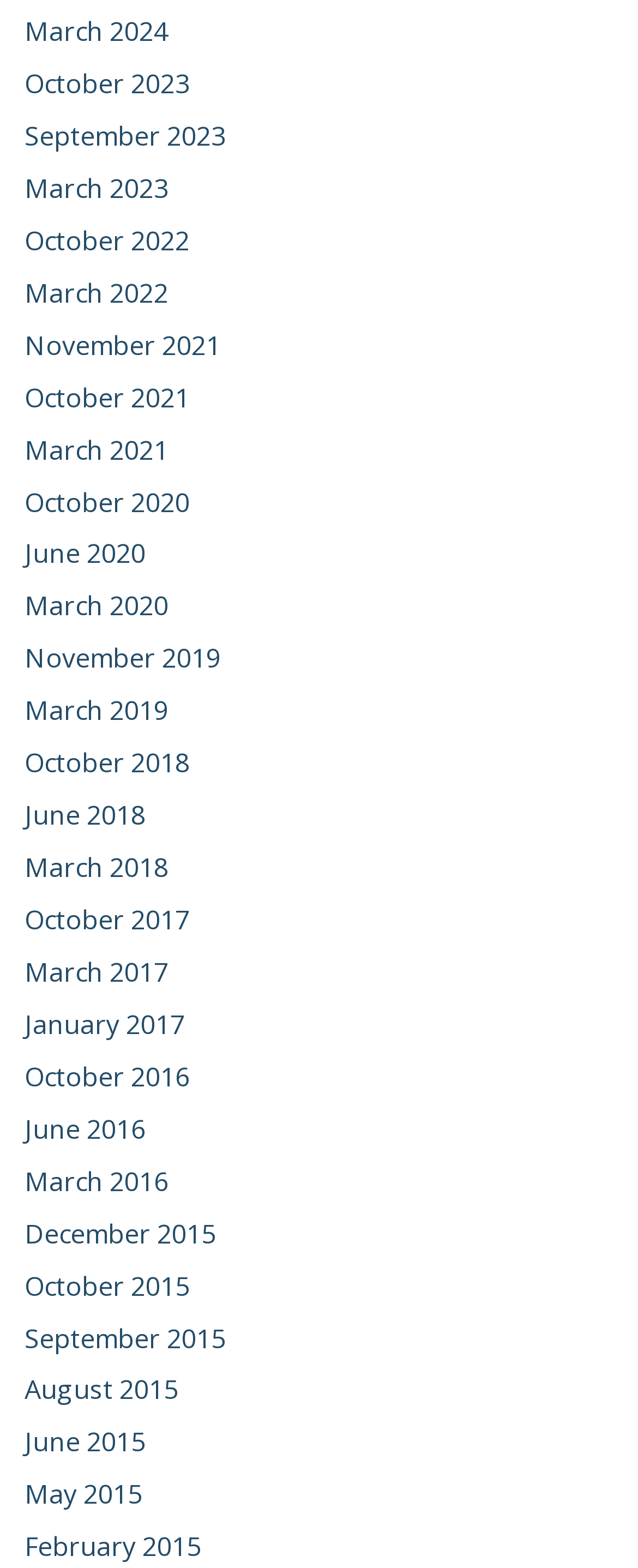Please specify the bounding box coordinates of the clickable section necessary to execute the following command: "go to October 2023".

[0.038, 0.042, 0.297, 0.065]